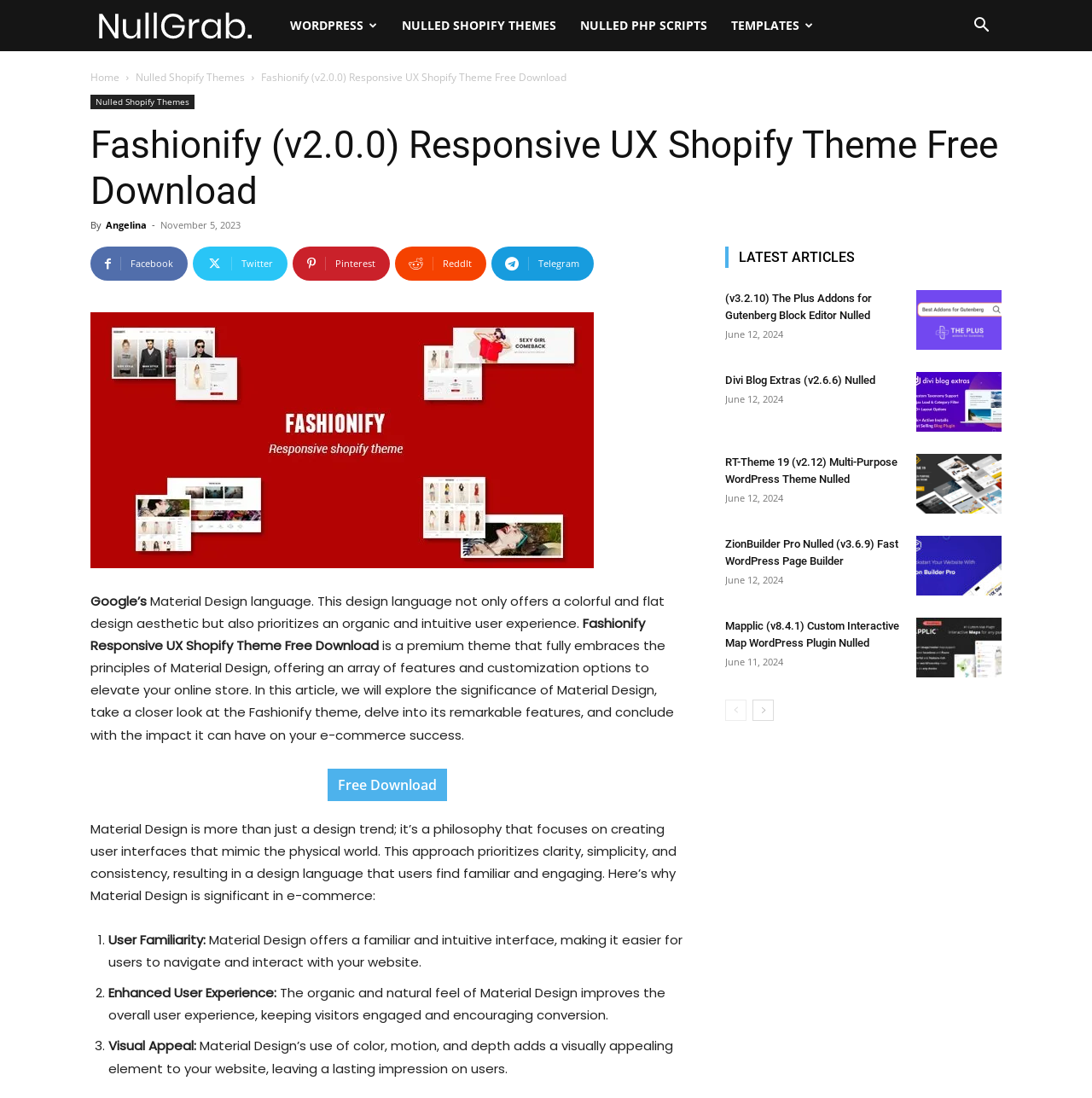Give a one-word or one-phrase response to the question:
What is the purpose of Material Design?

To create user interfaces that mimic the physical world